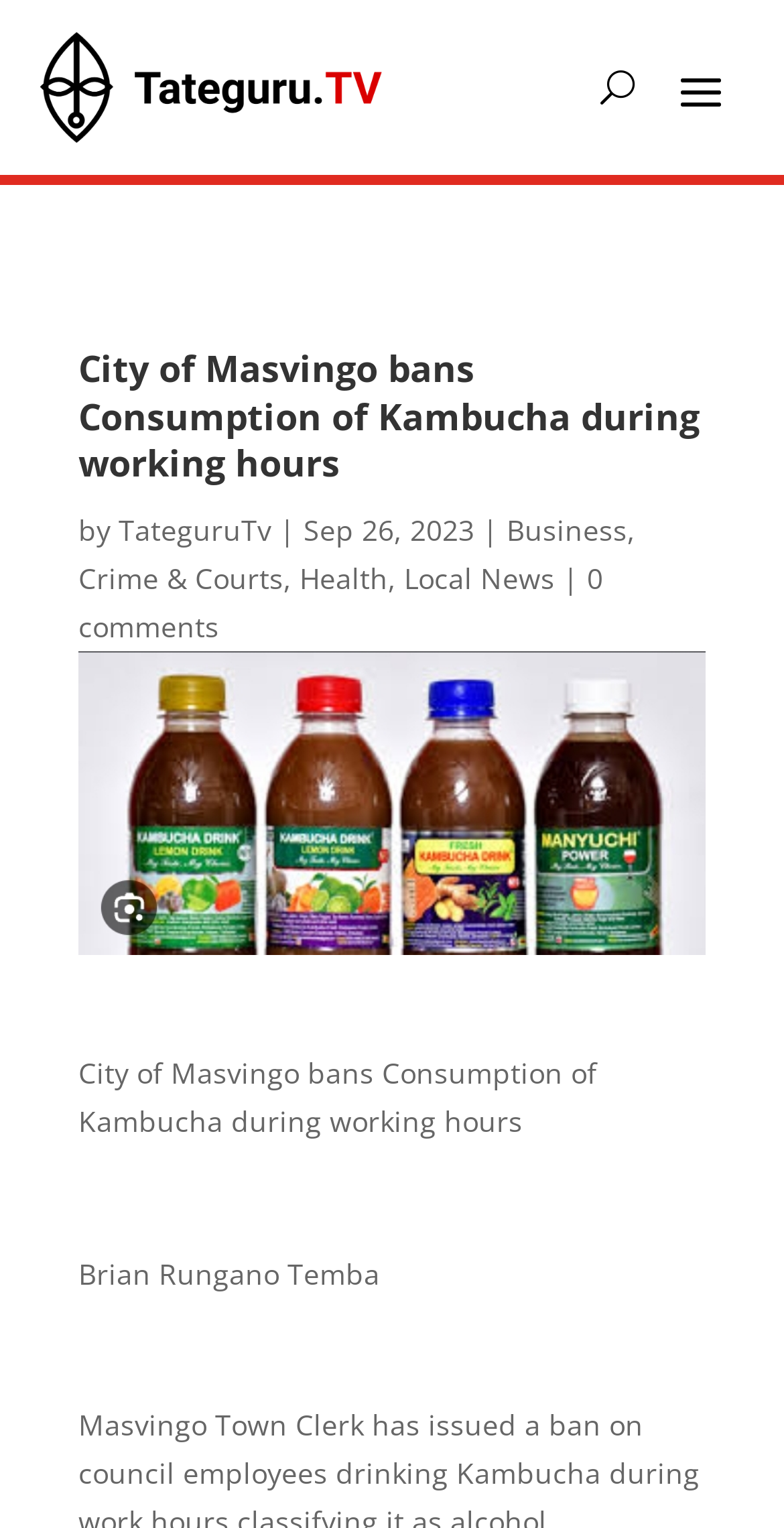Identify the webpage's primary heading and generate its text.

City of Masvingo bans Consumption of Kambucha during working hours